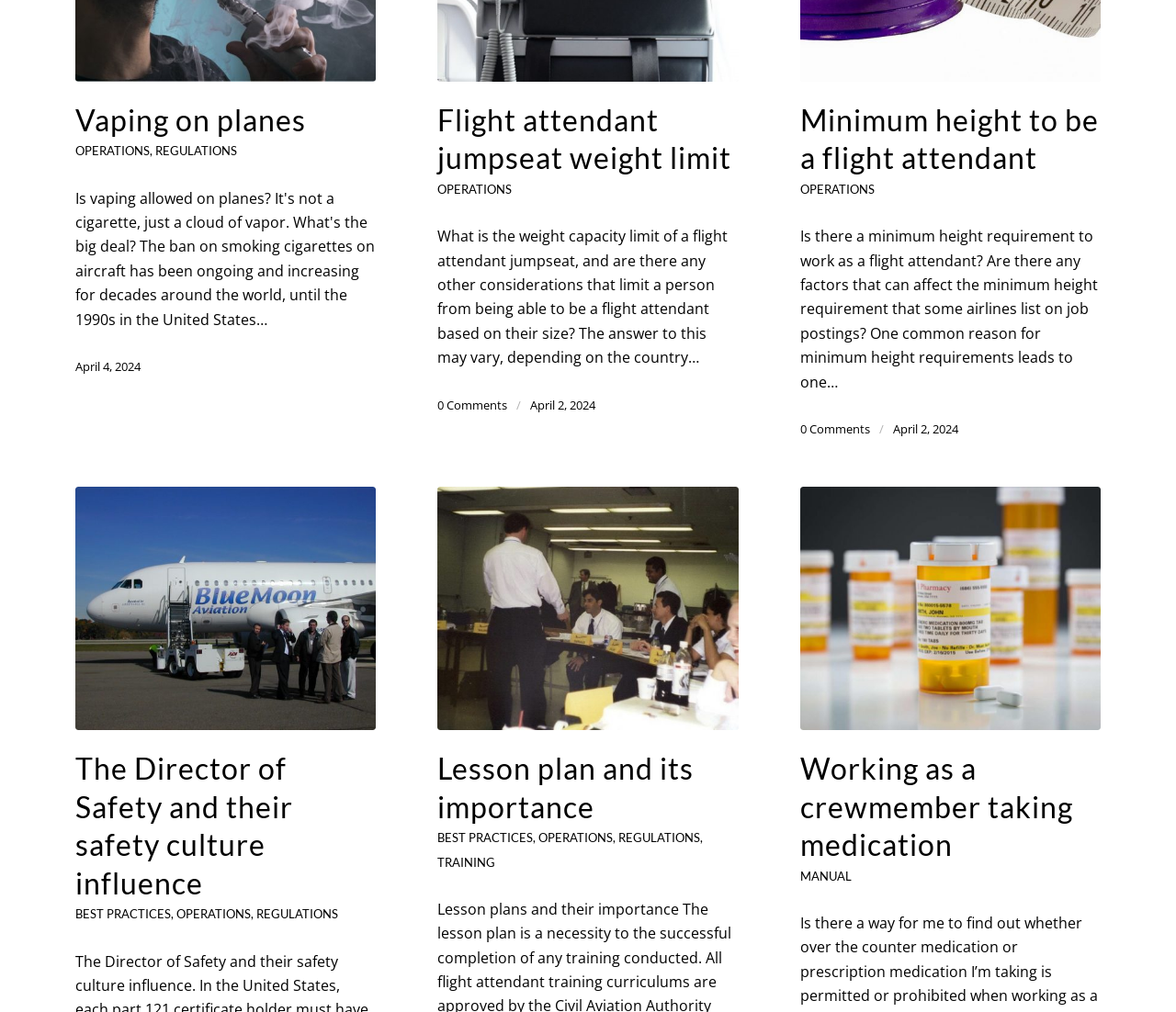Look at the image and write a detailed answer to the question: 
How many links are present in the second article?

The second article has links to 'Flight attendant jumpseat weight limit', 'OPERATIONS', '0 Comments', and the date 'April 2, 2024', which makes a total of 5 links.